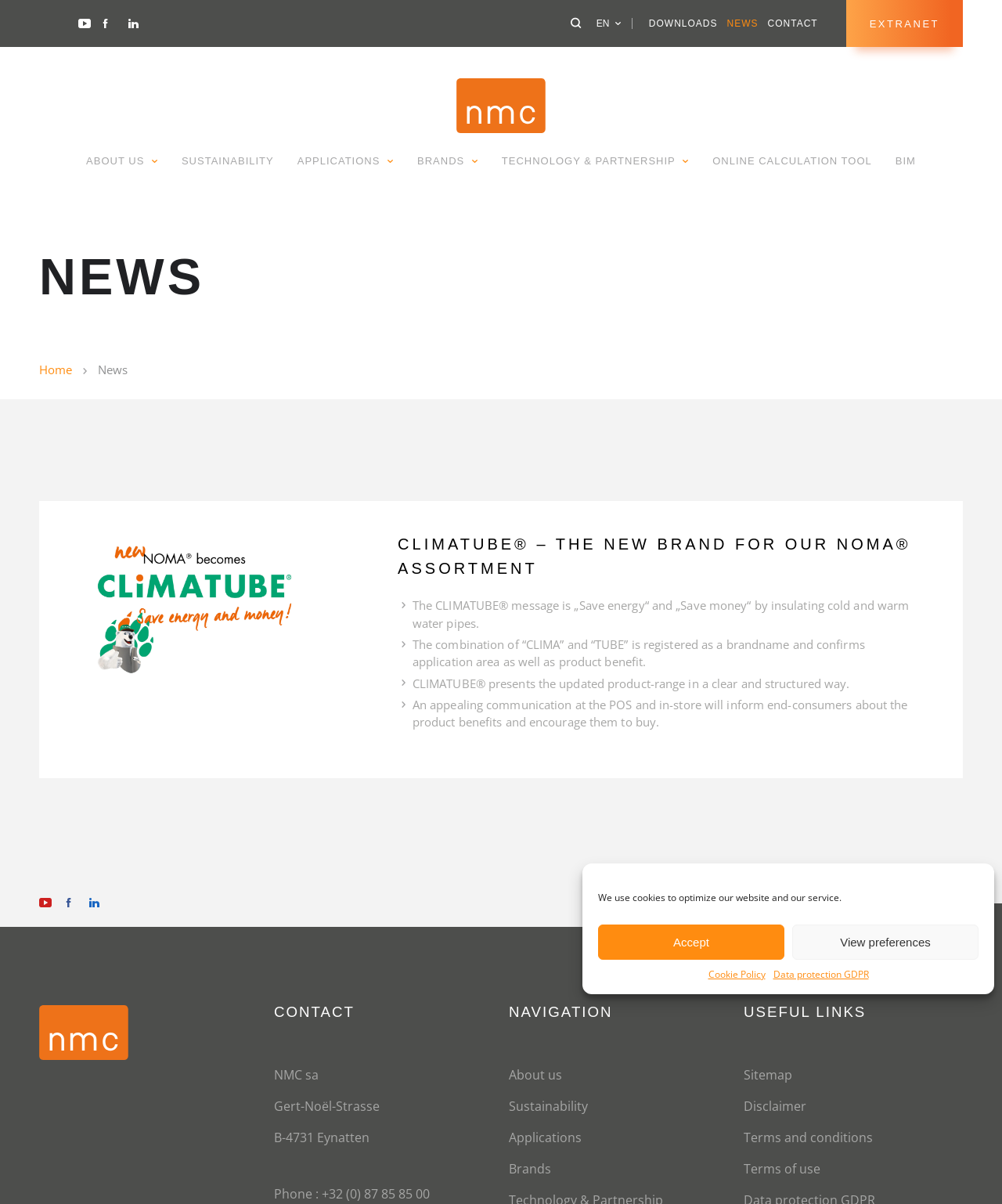Determine the bounding box coordinates of the clickable element to complete this instruction: "View the NEWS page". Provide the coordinates in the format of four float numbers between 0 and 1, [left, top, right, bottom].

[0.721, 0.011, 0.761, 0.028]